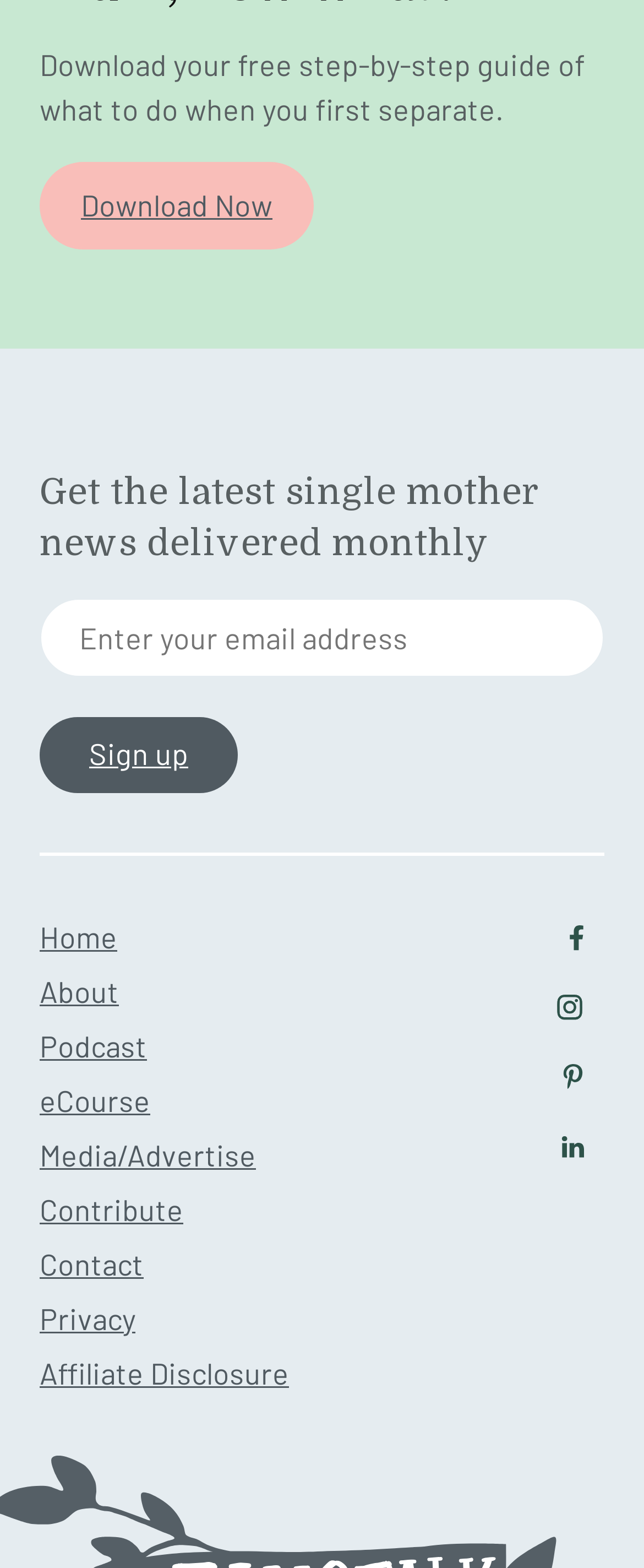Please determine the bounding box coordinates of the clickable area required to carry out the following instruction: "Follow us on Facebook". The coordinates must be four float numbers between 0 and 1, represented as [left, top, right, bottom].

[0.851, 0.583, 0.938, 0.615]